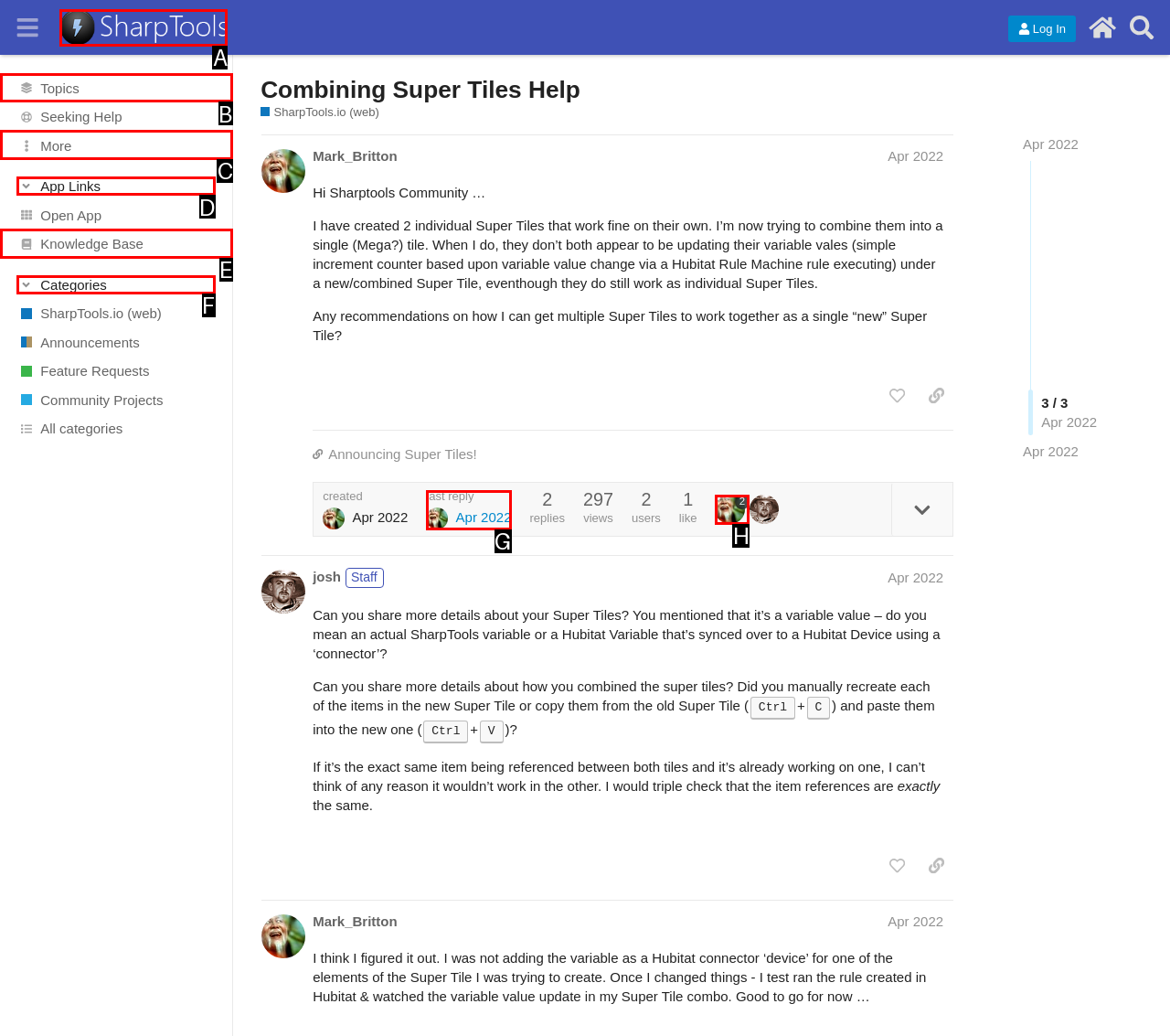Tell me which one HTML element I should click to complete the following task: Go to the next page Answer with the option's letter from the given choices directly.

None